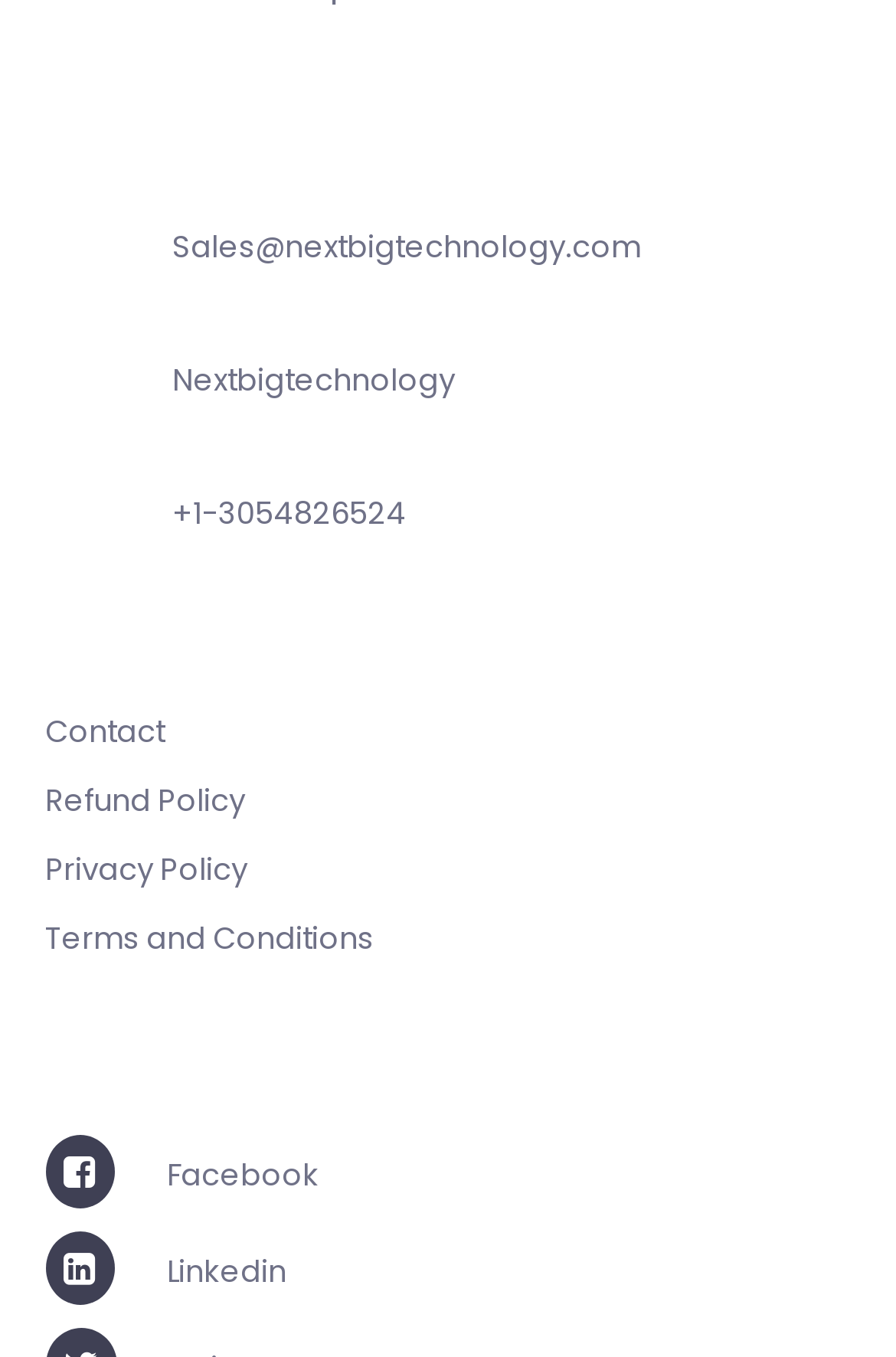Provide the bounding box coordinates of the HTML element this sentence describes: "See All".

None